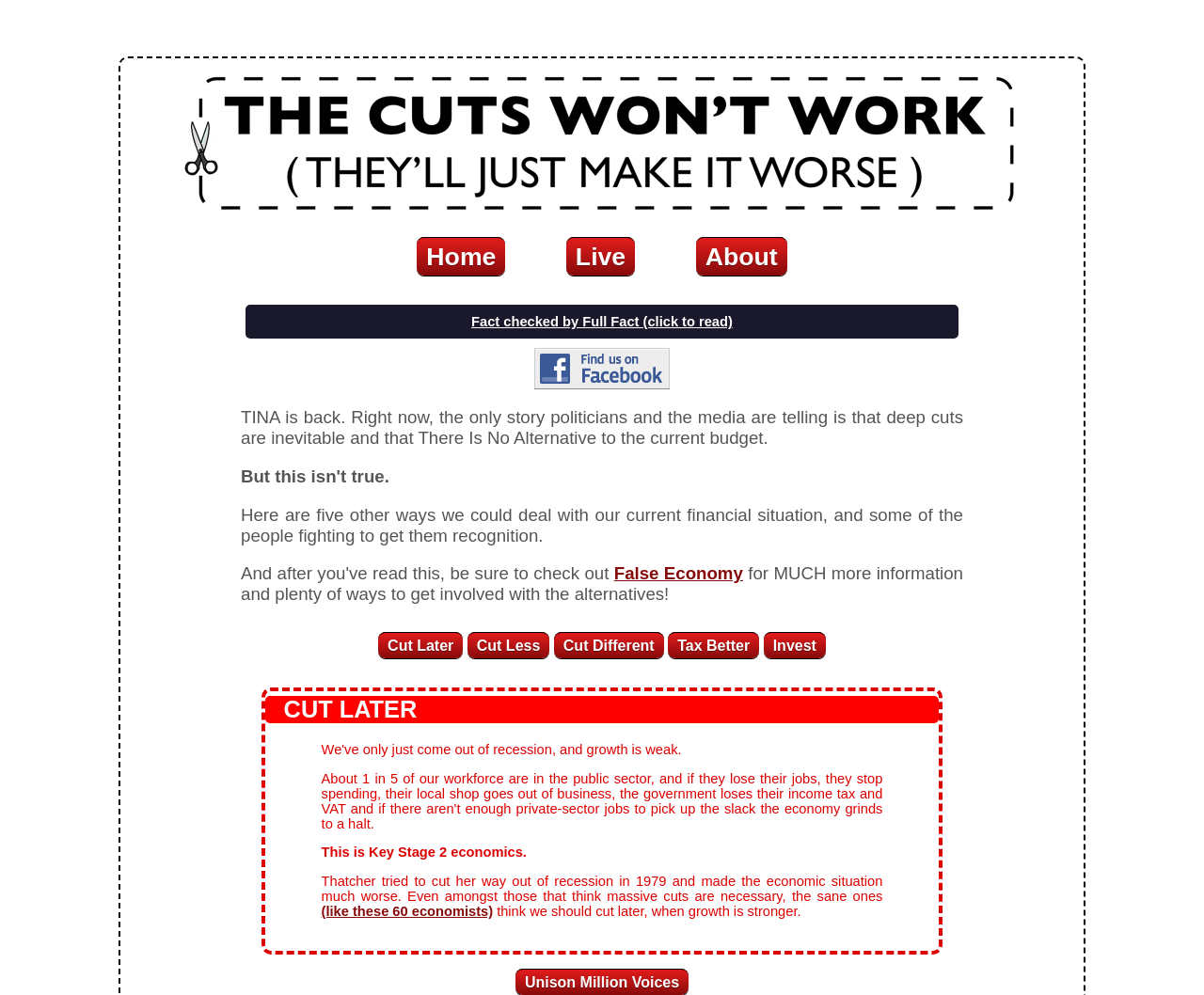Locate the bounding box coordinates of the clickable region to complete the following instruction: "find us on facebook."

[0.444, 0.379, 0.556, 0.395]